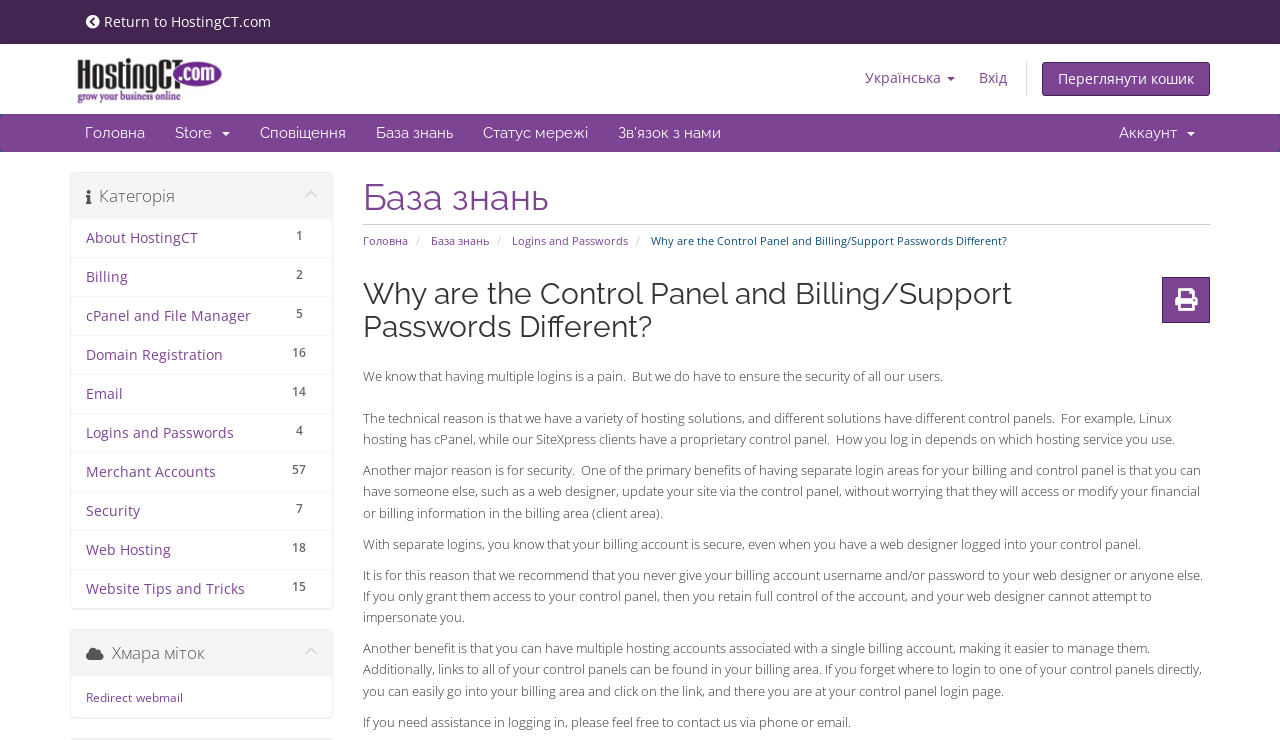Please give the bounding box coordinates of the area that should be clicked to fulfill the following instruction: "View knowledge base". The coordinates should be in the format of four float numbers from 0 to 1, i.e., [left, top, right, bottom].

[0.282, 0.154, 0.366, 0.205]